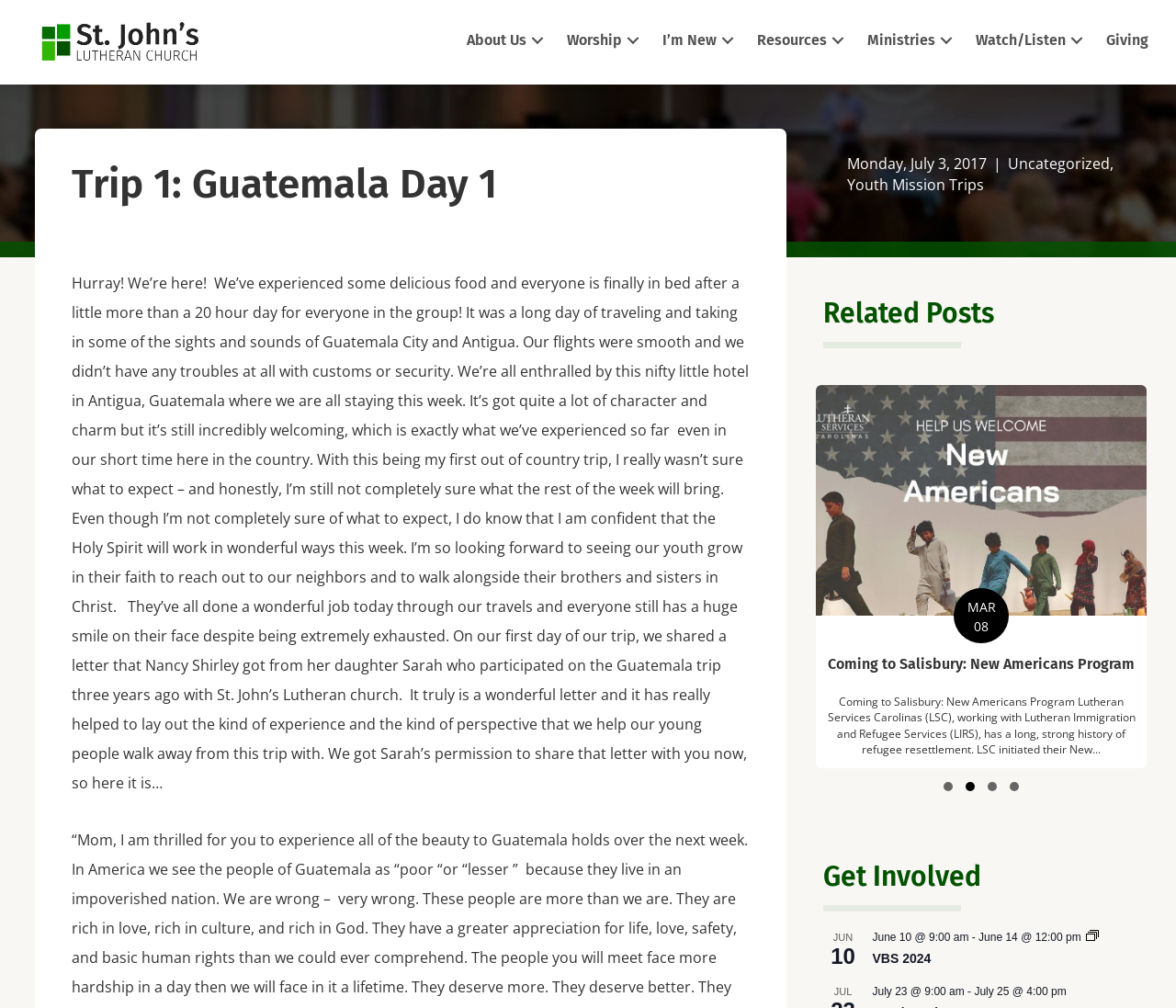How many submenu items are under '2024 - Main Menu'?
Can you provide an in-depth and detailed response to the question?

I found the answer by looking at the navigation element with the text '2024 - Main Menu' and counting the number of link elements underneath it, which are 'About Us', 'Worship', 'I’m New', 'Resources', 'Ministries', and 'Watch/Listen'.